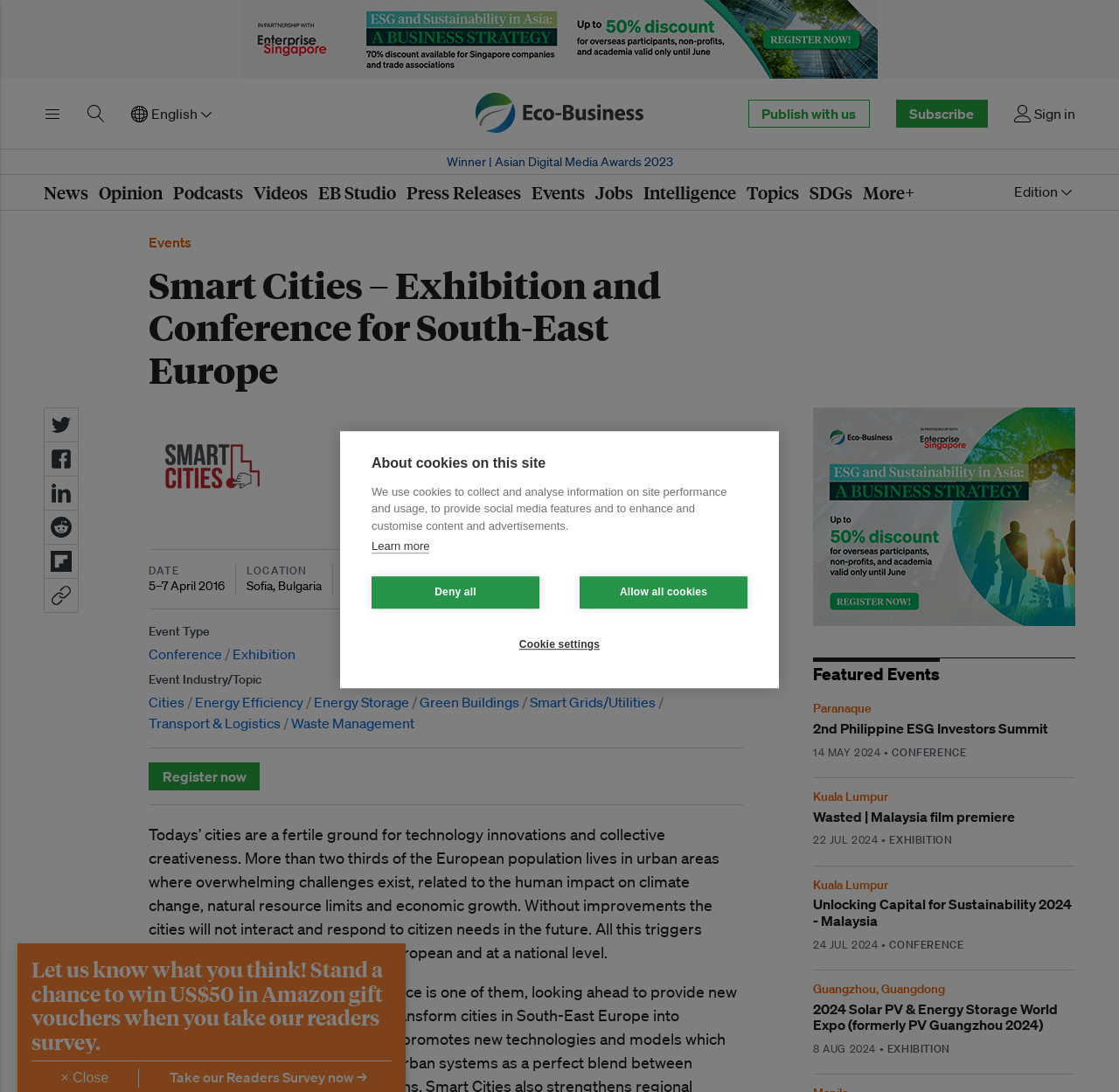Using the given description, provide the bounding box coordinates formatted as (top-left x, top-left y, bottom-right x, bottom-right y), with all values being floating point numbers between 0 and 1. Description: title="Share on Facebook"

[0.039, 0.404, 0.07, 0.436]